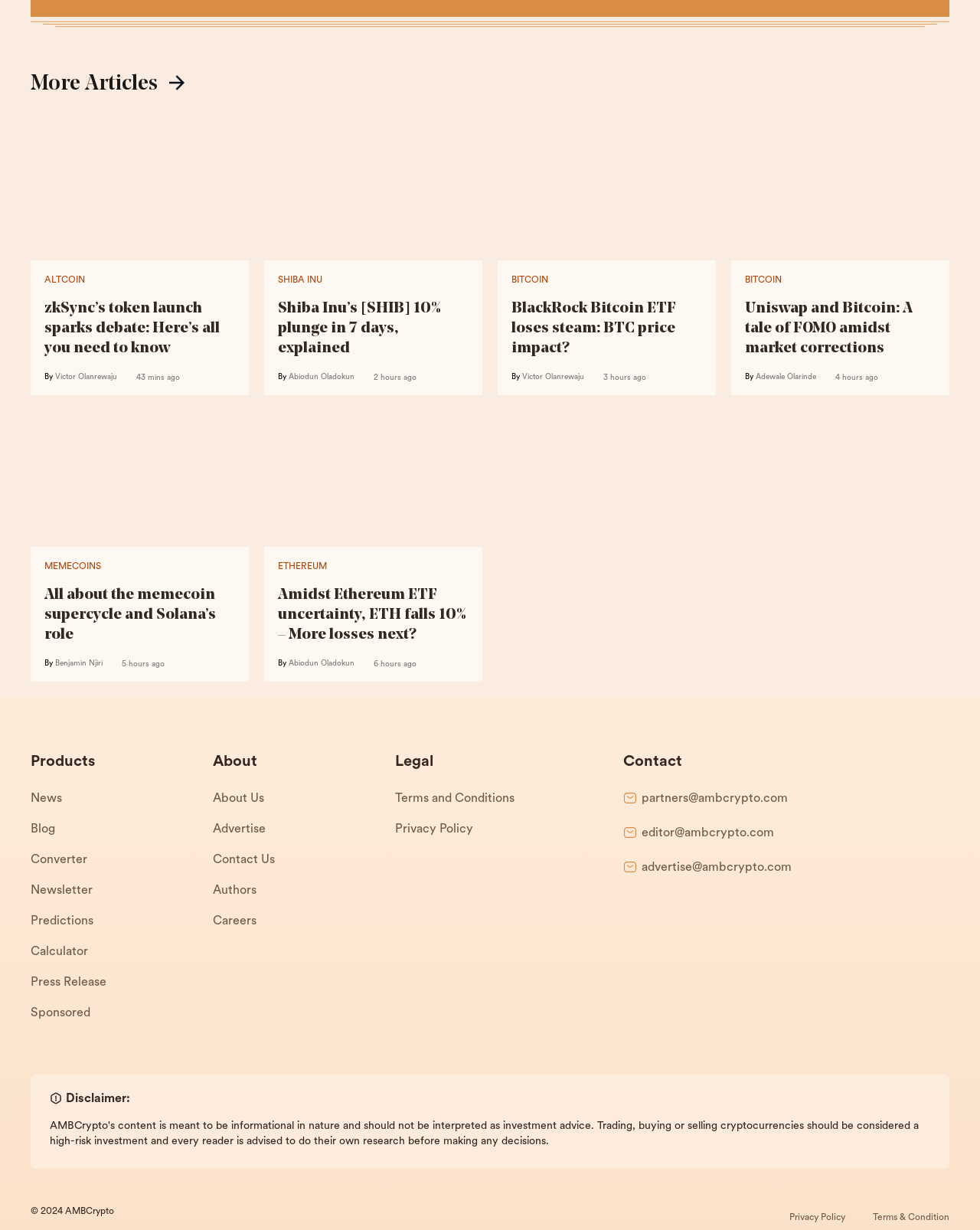What is the category of the article 'zkSync’s token launch sparks debate: Here’s all you need to know'?
Look at the image and answer the question with a single word or phrase.

ALTCOIN